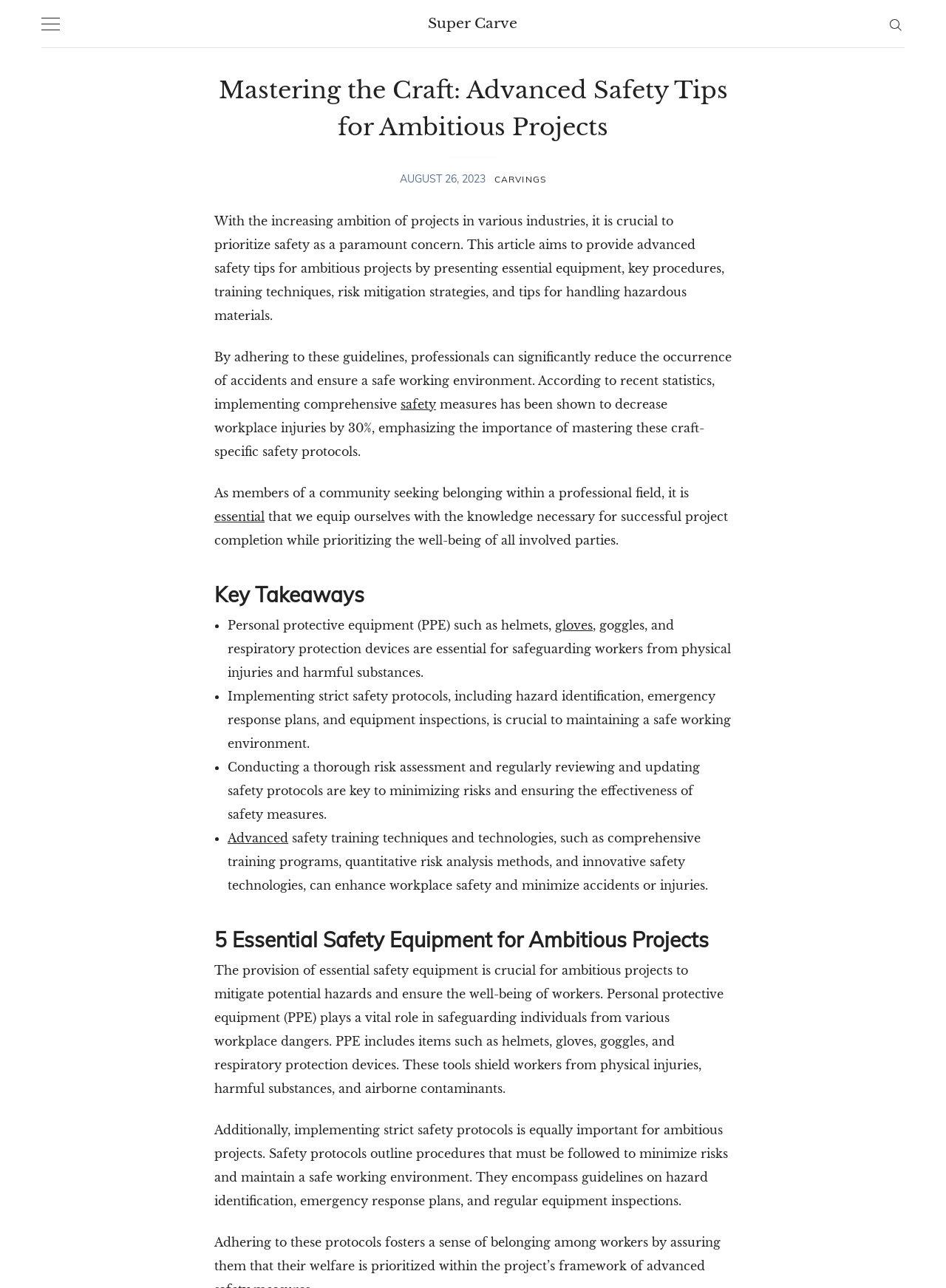Extract the bounding box coordinates for the UI element described as: "aloe vera juice".

None